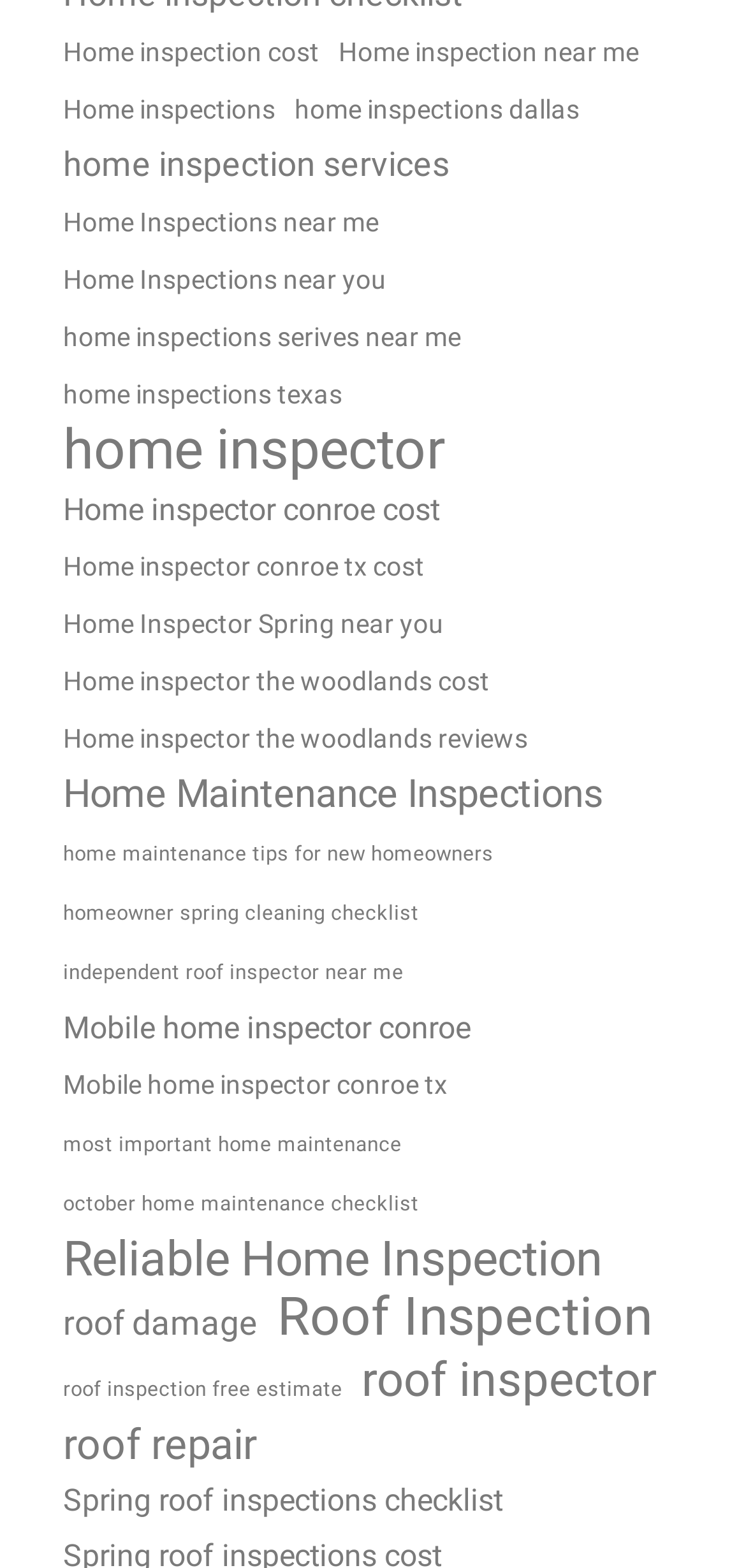Can you identify the bounding box coordinates of the clickable region needed to carry out this instruction: 'Learn about Home inspector conroe cost'? The coordinates should be four float numbers within the range of 0 to 1, stated as [left, top, right, bottom].

[0.077, 0.309, 0.597, 0.341]